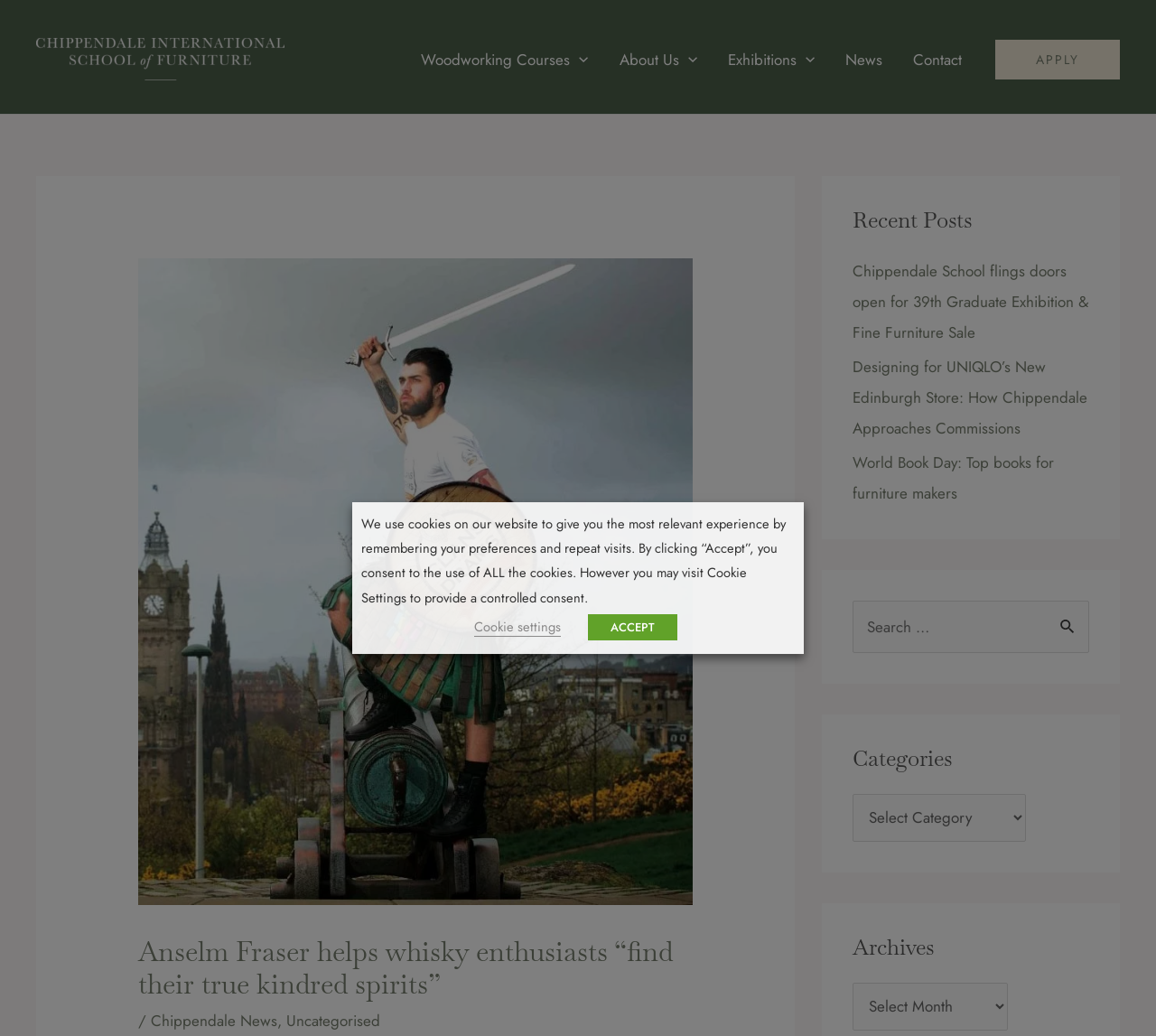Highlight the bounding box coordinates of the region I should click on to meet the following instruction: "Open the Woodworking Courses menu".

[0.351, 0.035, 0.522, 0.079]